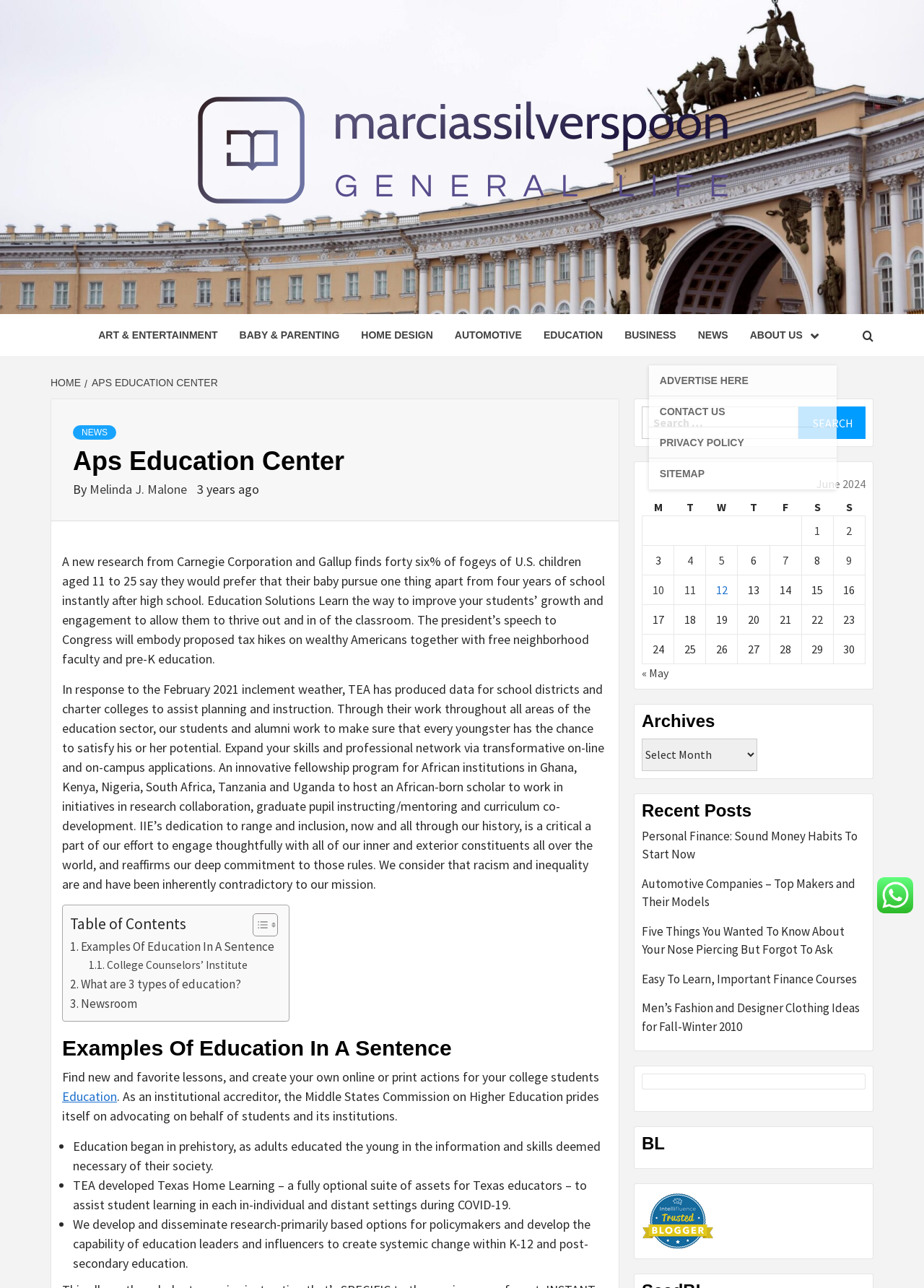What is the name of the author of the article?
Provide a detailed answer to the question using information from the image.

I found the answer by looking at the text 'By Melinda J. Malone' which is located below the heading 'Aps Education Center'.